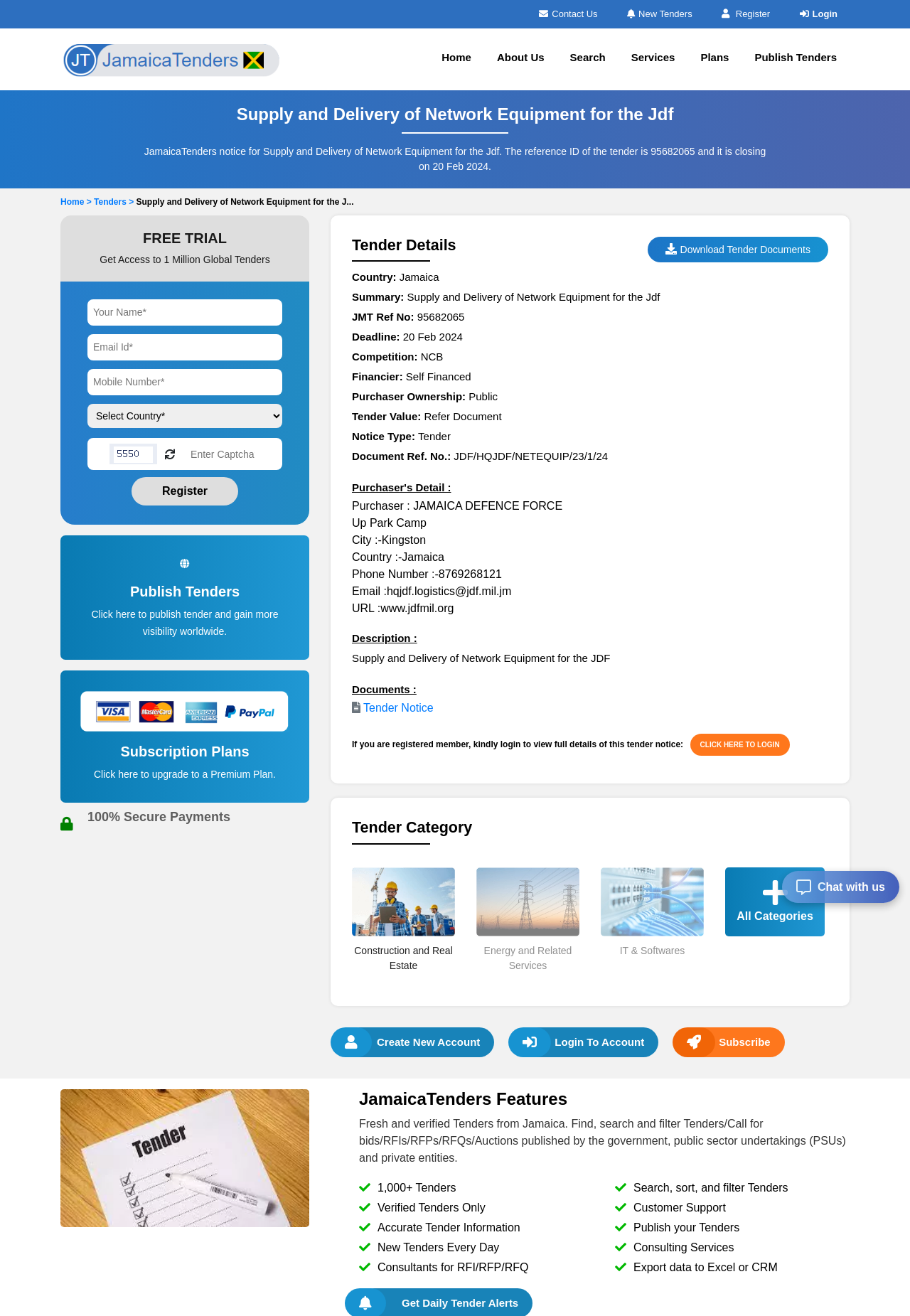Determine the bounding box coordinates of the region I should click to achieve the following instruction: "Click on Contact Us". Ensure the bounding box coordinates are four float numbers between 0 and 1, i.e., [left, top, right, bottom].

[0.592, 0.006, 0.657, 0.015]